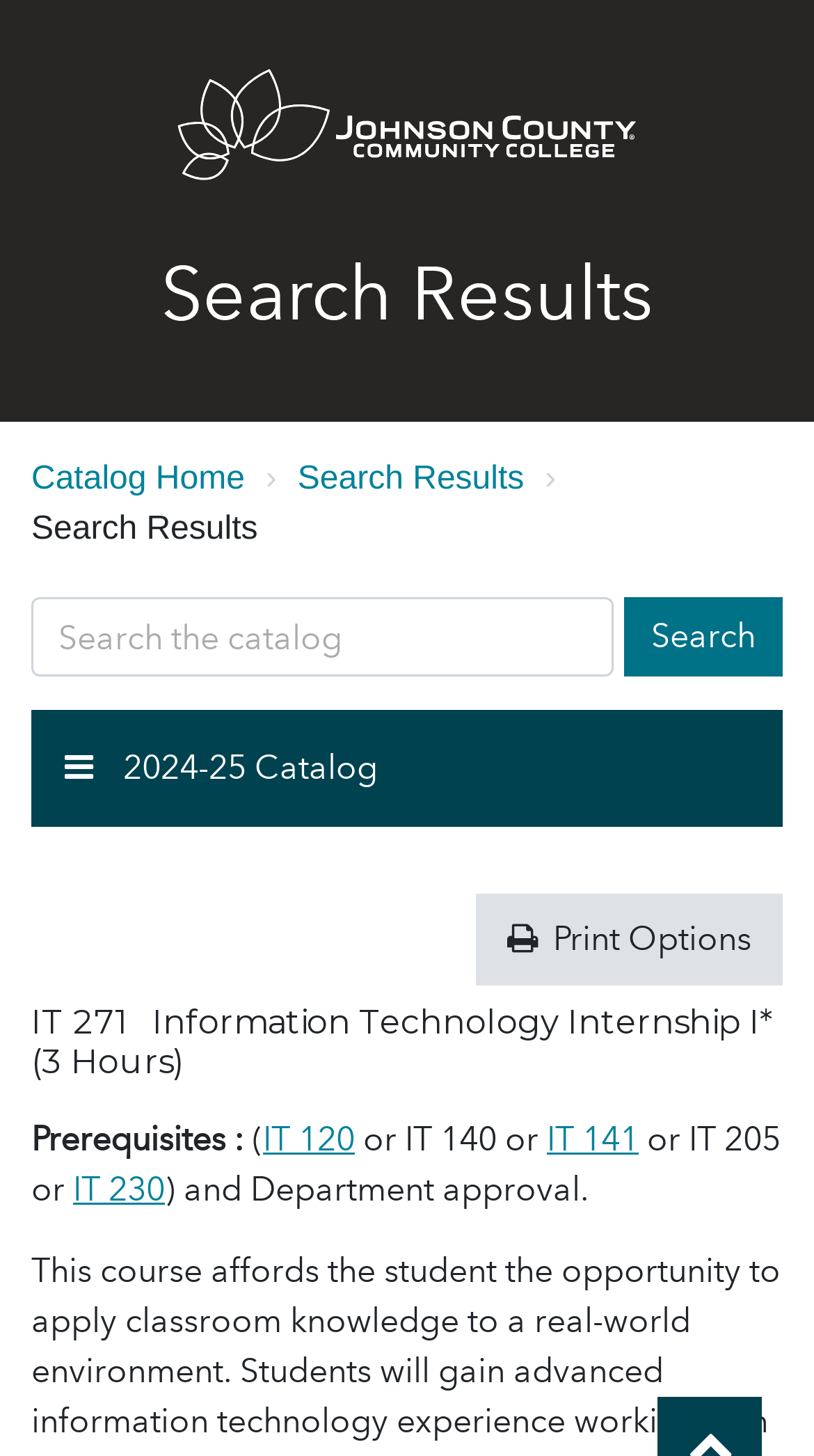Pinpoint the bounding box coordinates of the clickable element needed to complete the instruction: "Click the Search button". The coordinates should be provided as four float numbers between 0 and 1: [left, top, right, bottom].

[0.767, 0.41, 0.962, 0.465]